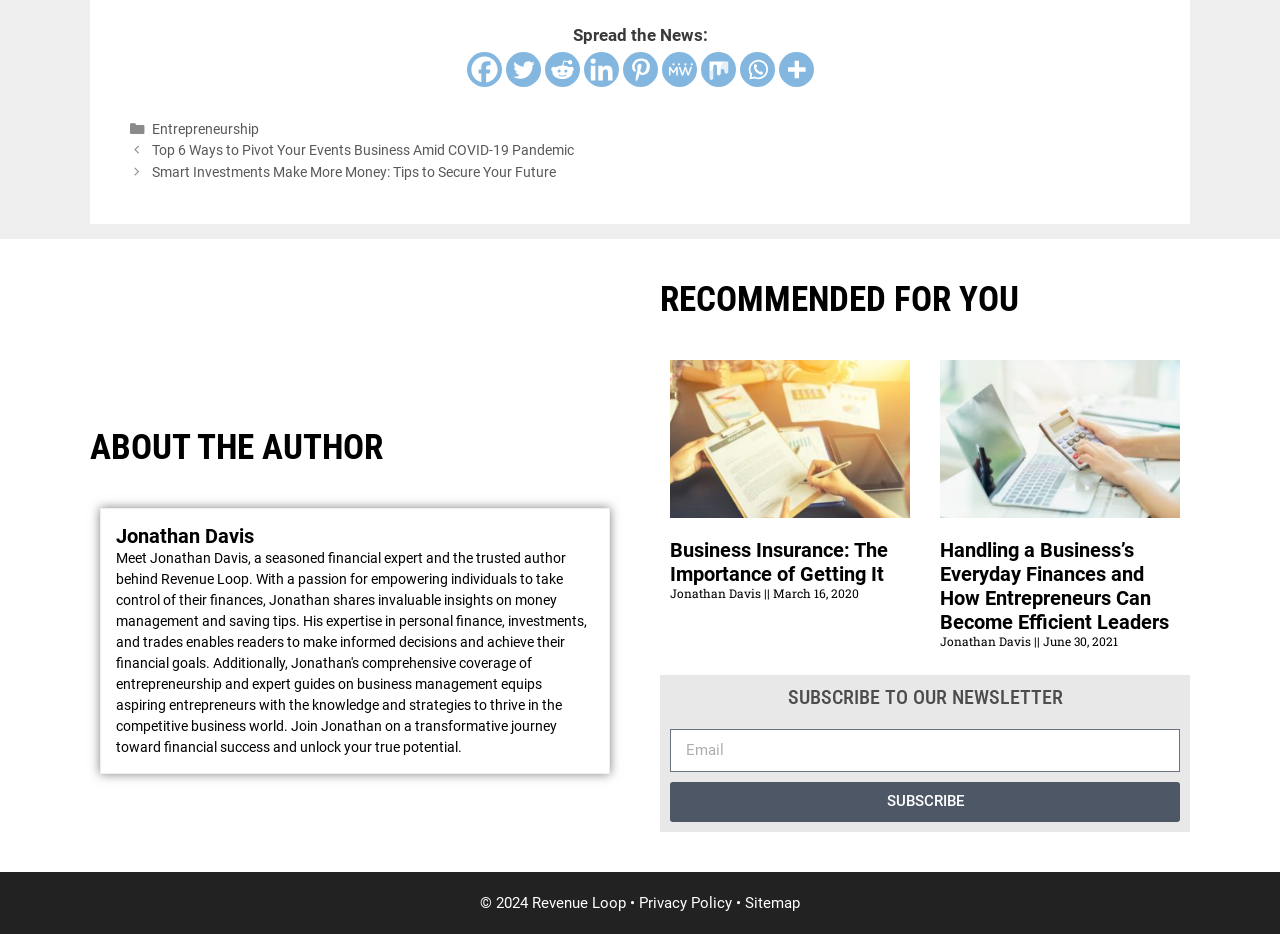Pinpoint the bounding box coordinates for the area that should be clicked to perform the following instruction: "Read about Entrepreneurship".

[0.118, 0.129, 0.202, 0.147]